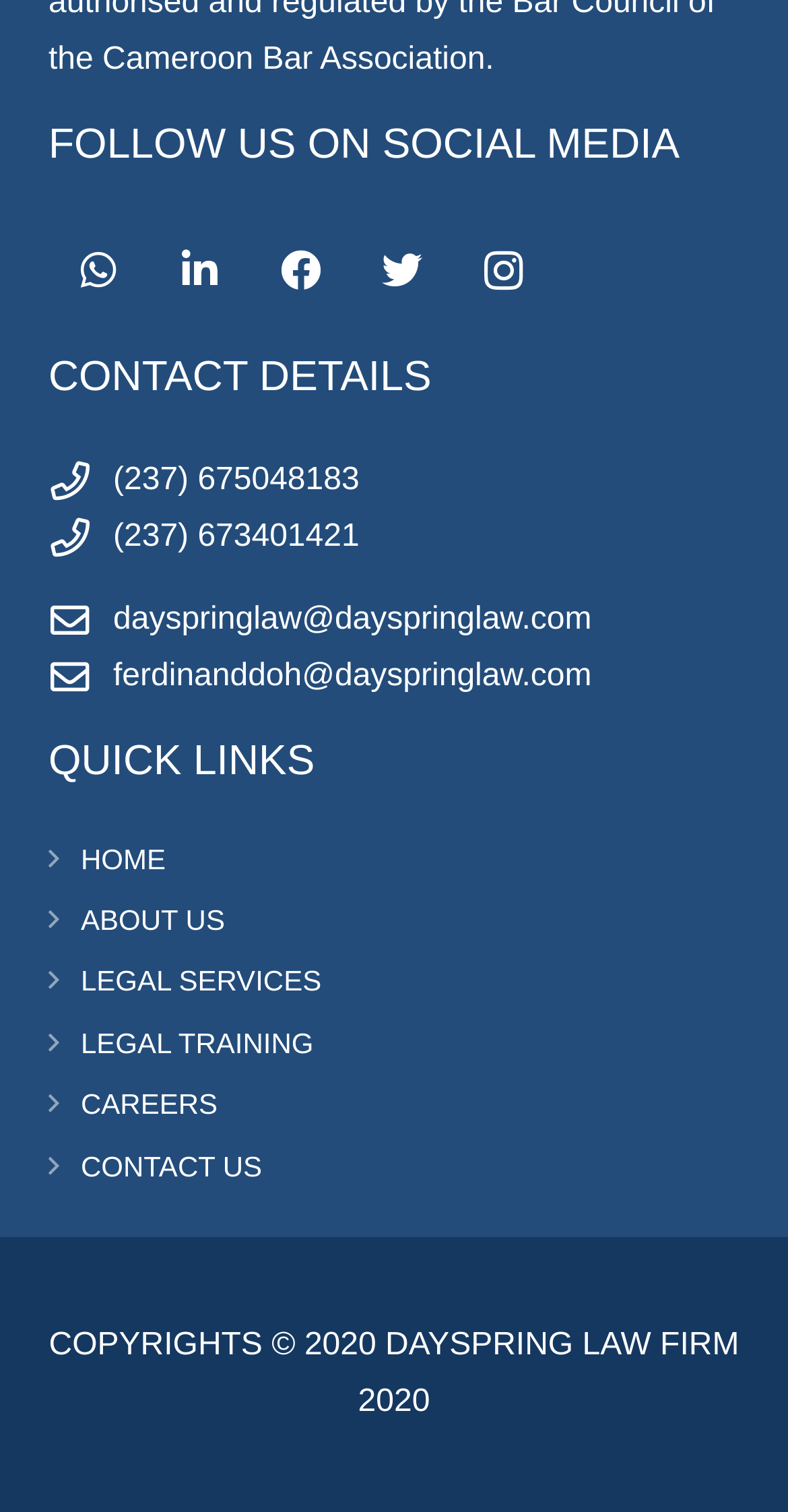Please determine the bounding box coordinates of the section I need to click to accomplish this instruction: "Check legal services".

[0.103, 0.638, 0.408, 0.66]